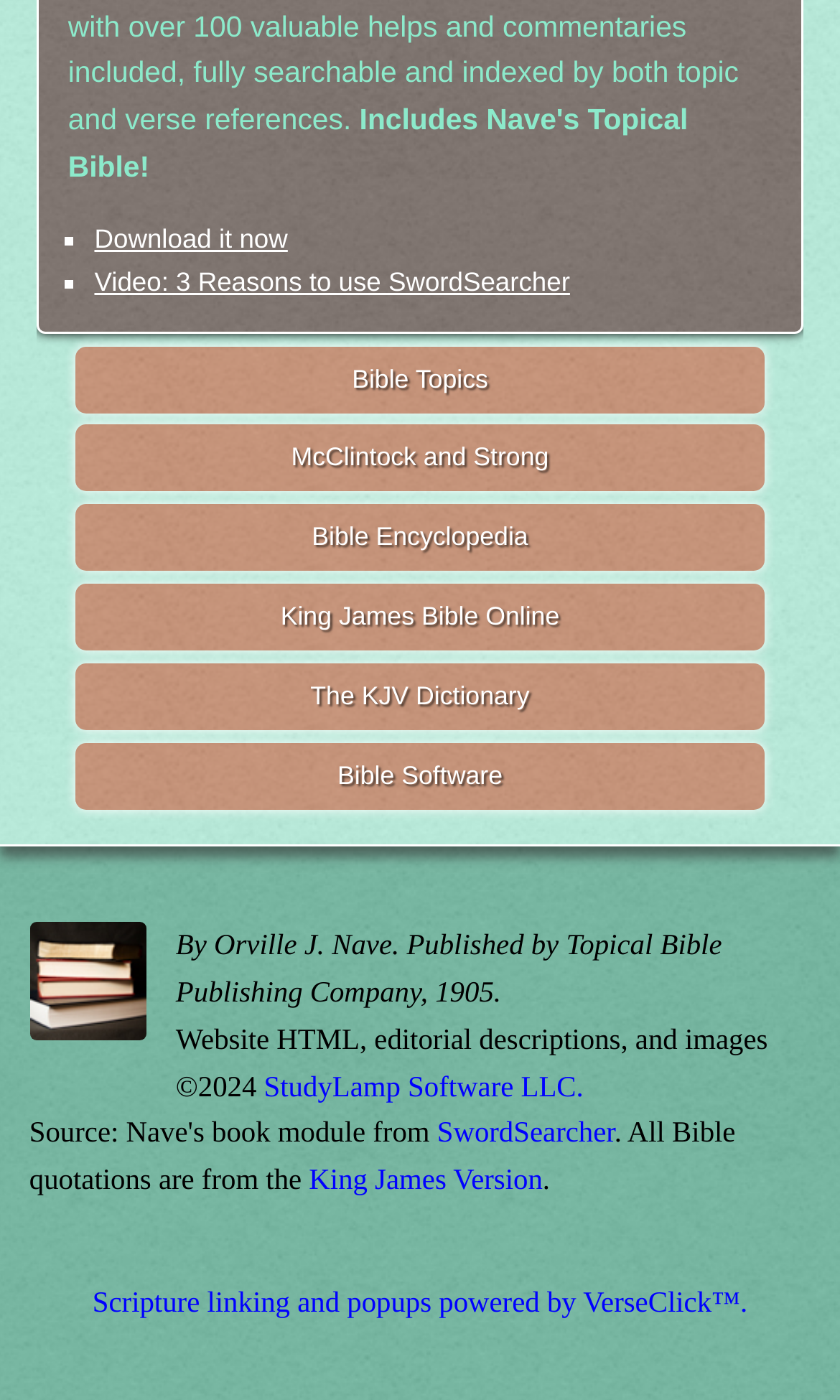What is the purpose of VerseClick™? Refer to the image and provide a one-word or short phrase answer.

Scripture linking and popups